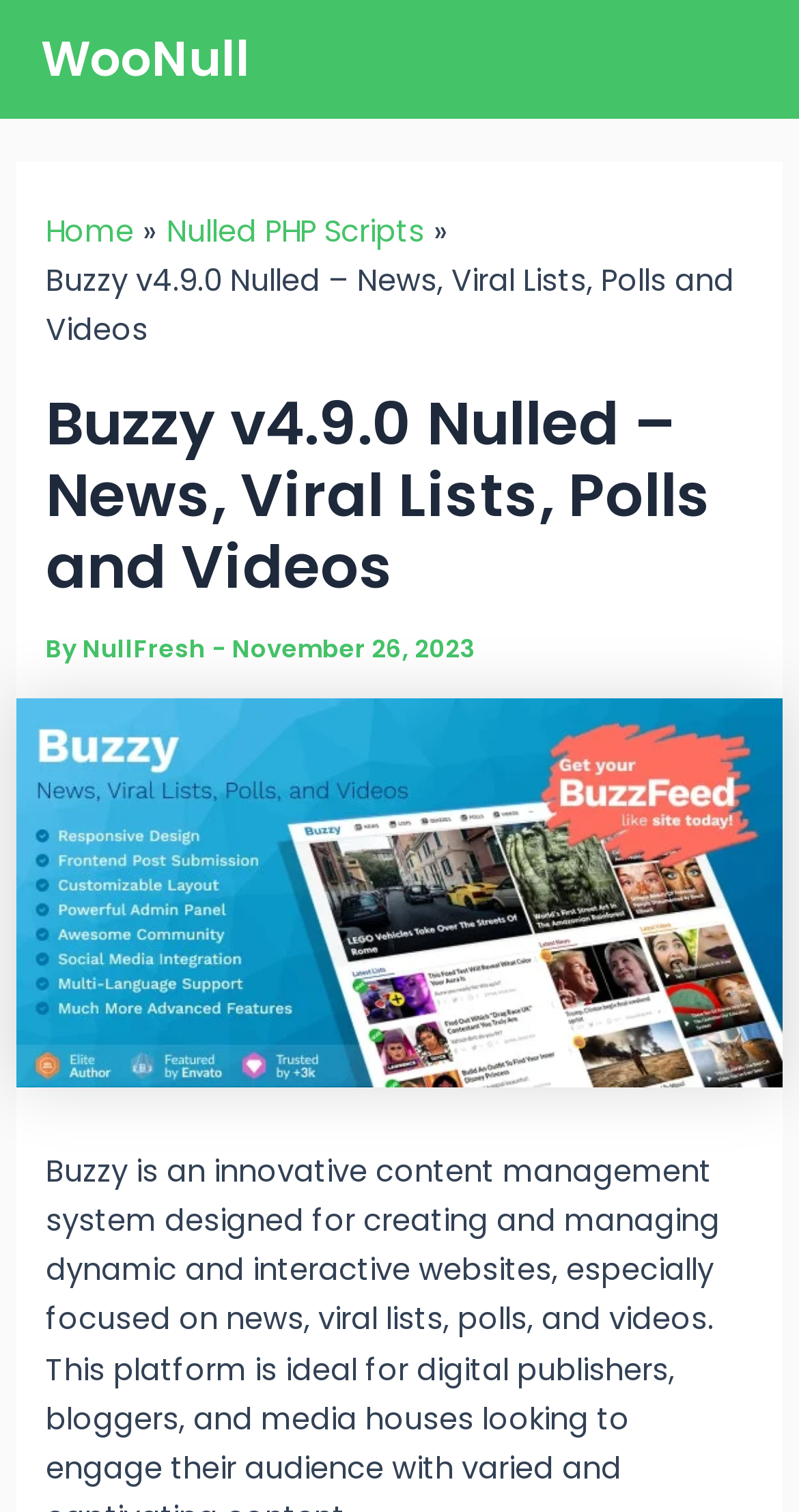What is the author of the post?
Ensure your answer is thorough and detailed.

I determined the author of the post by looking at the link element 'NullFresh' which is located next to the 'By' text, indicating that NullFresh is the author of the post.